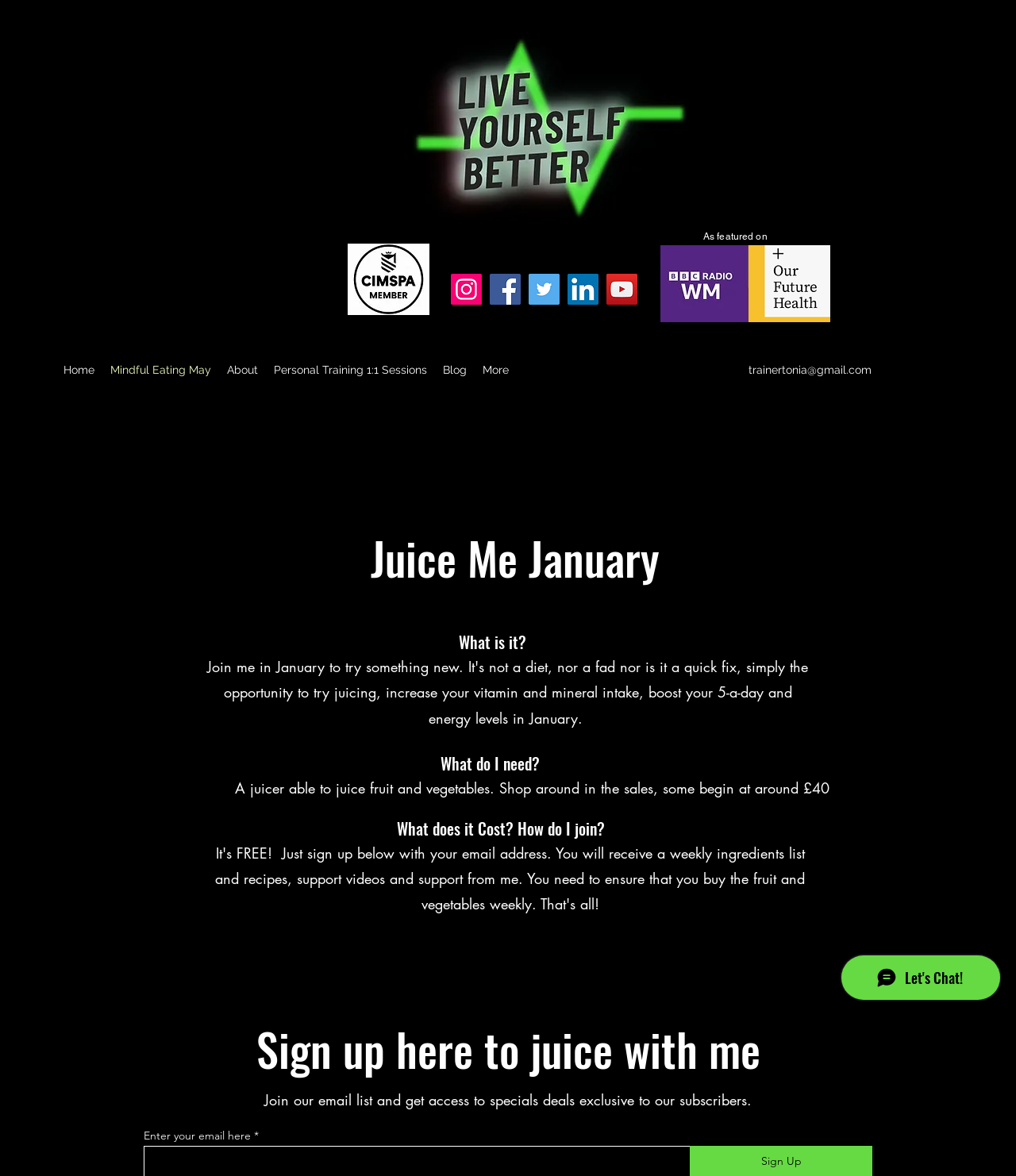Determine the bounding box coordinates of the section I need to click to execute the following instruction: "Click the Facebook link". Provide the coordinates as four float numbers between 0 and 1, i.e., [left, top, right, bottom].

[0.56, 0.06, 0.616, 0.108]